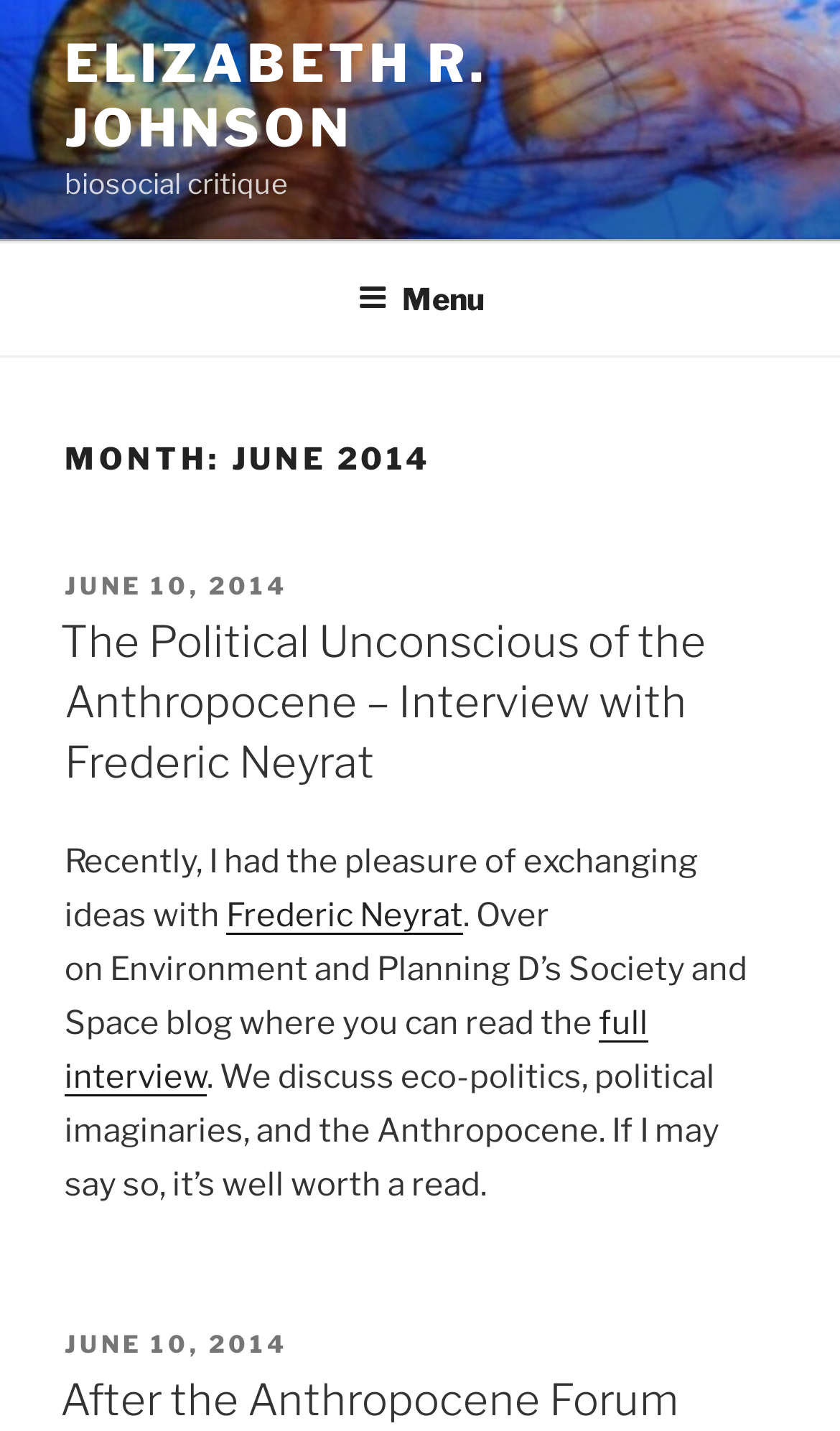What is the name of the author?
Provide a concise answer using a single word or phrase based on the image.

Elizabeth R. Johnson